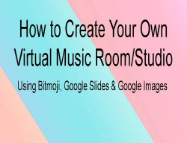What is the dominant color scheme of the background?
Using the image as a reference, give an elaborate response to the question.

The caption describes the background as composed of soft pink and blue gradients, which enhances the visual appeal and makes the text stand out.